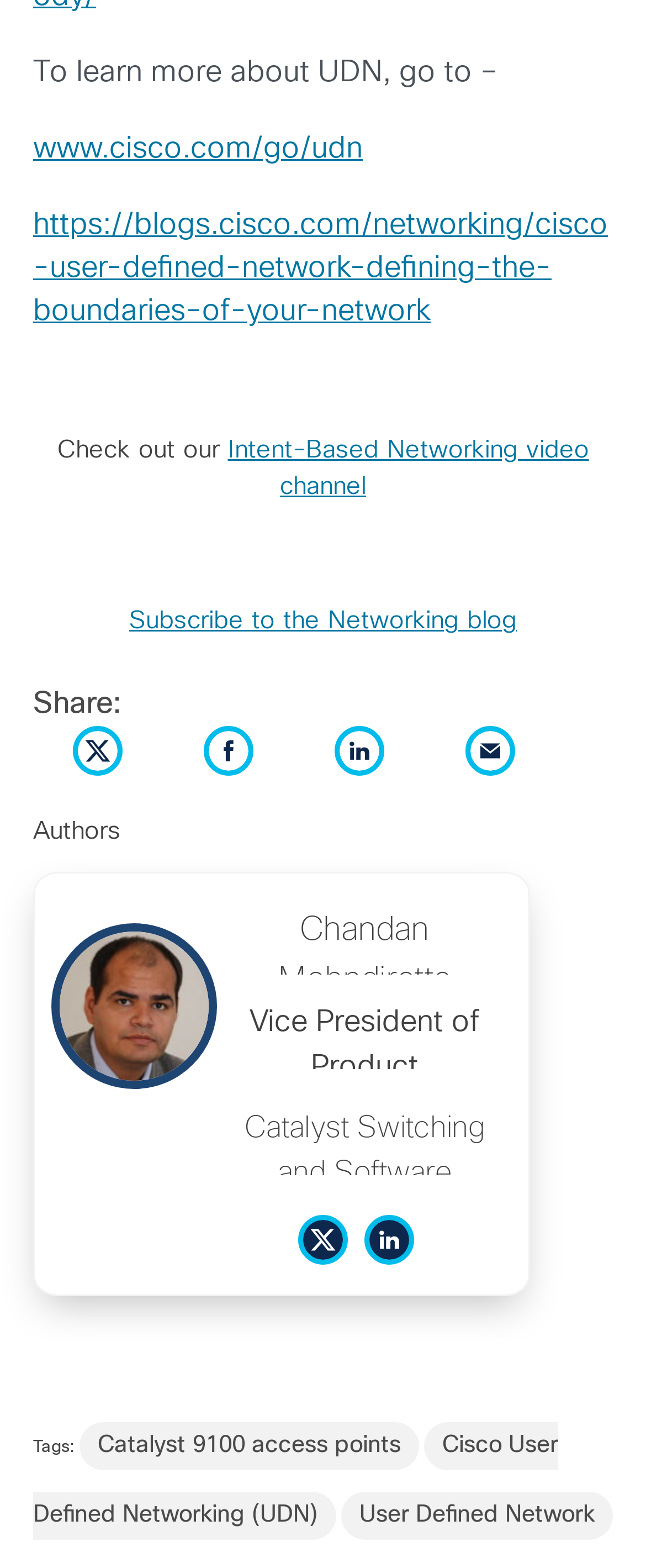Analyze the image and give a detailed response to the question:
What is the topic of the blog post?

Based on the links and headings on the webpage, it appears that the blog post is discussing Cisco User Defined Networking (UDN), which is a topic related to networking and technology.